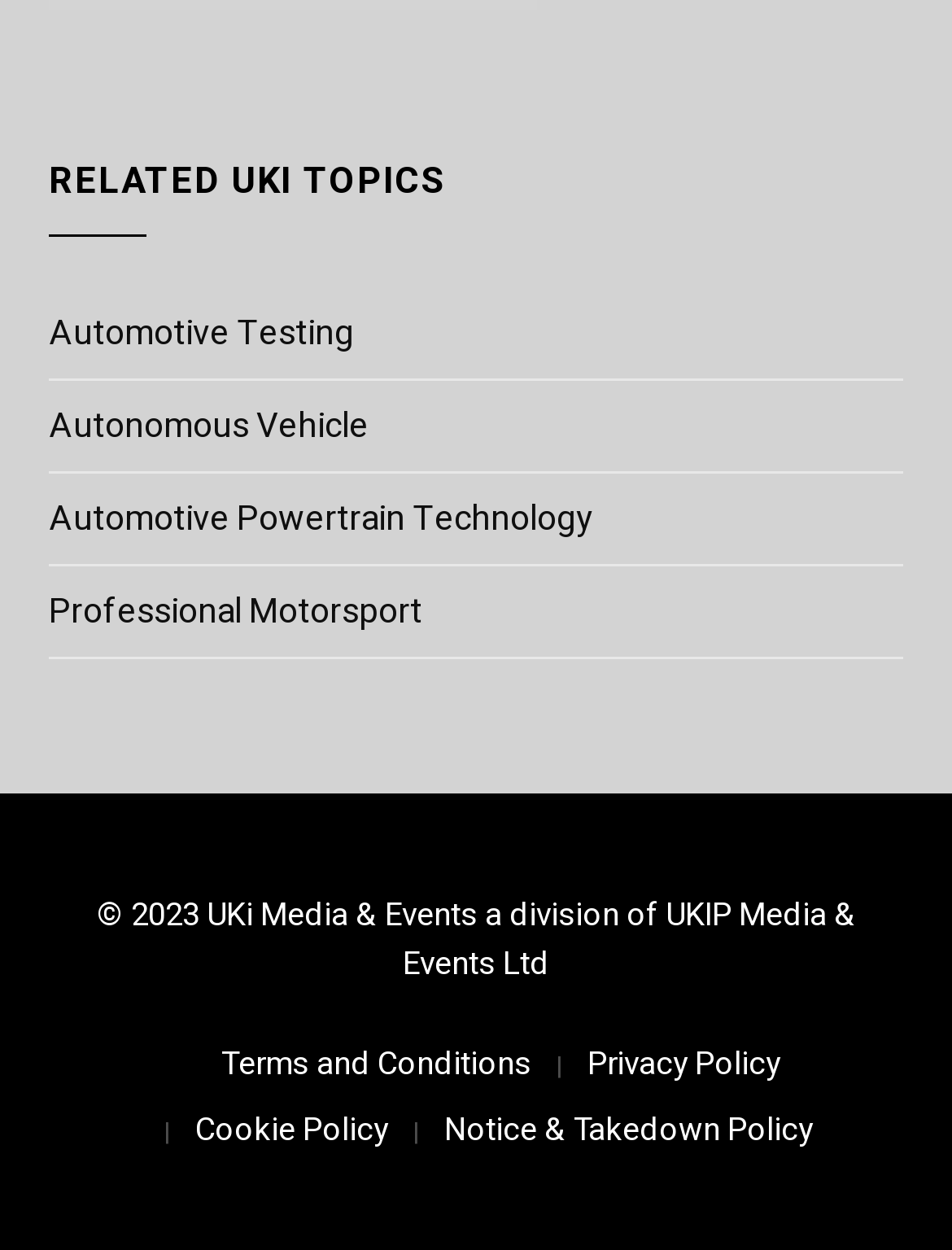Please locate the bounding box coordinates for the element that should be clicked to achieve the following instruction: "Read Terms and Conditions". Ensure the coordinates are given as four float numbers between 0 and 1, i.e., [left, top, right, bottom].

[0.232, 0.833, 0.558, 0.87]